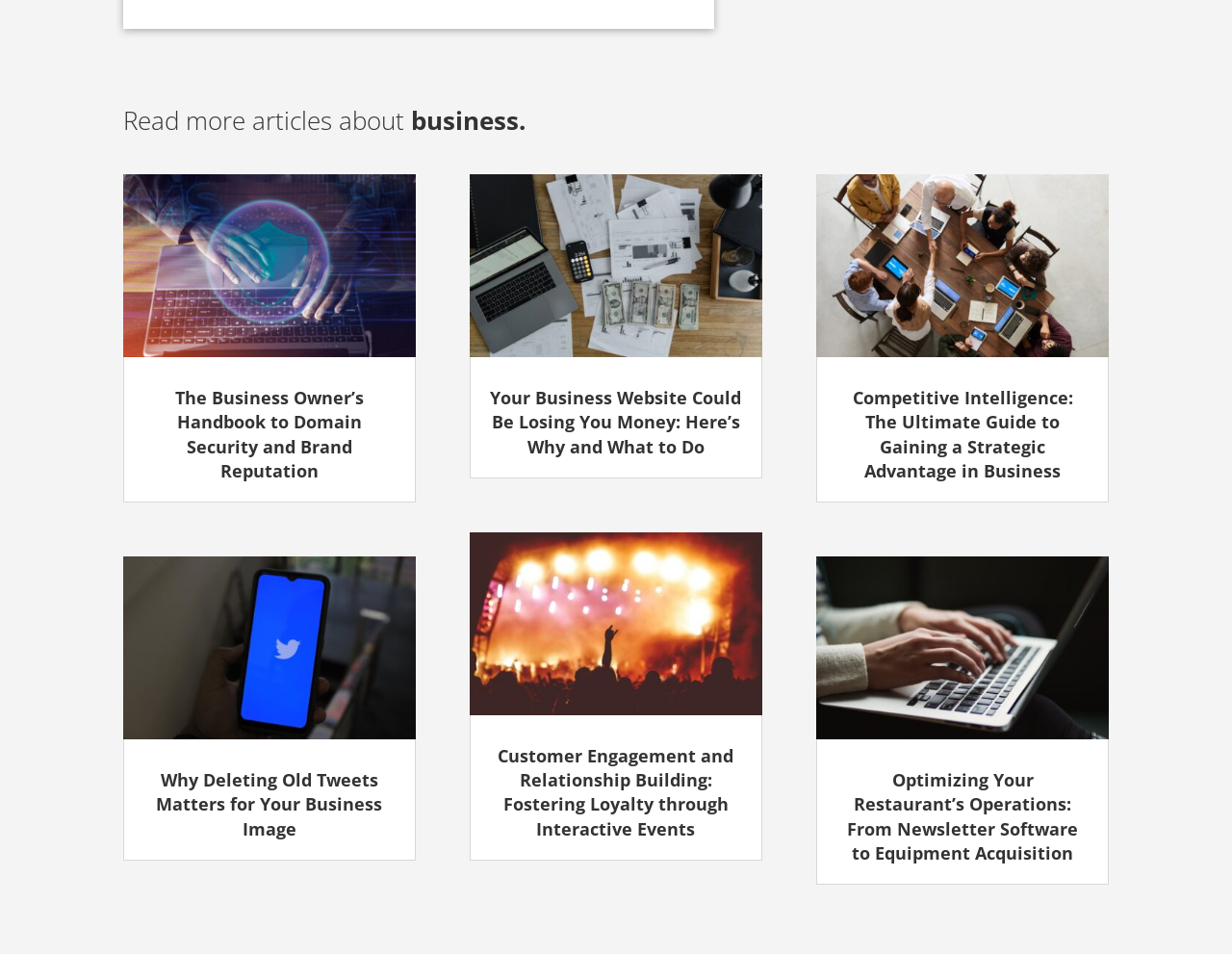Please locate the bounding box coordinates of the element that needs to be clicked to achieve the following instruction: "Read more about business". The coordinates should be four float numbers between 0 and 1, i.e., [left, top, right, bottom].

[0.1, 0.108, 0.9, 0.155]